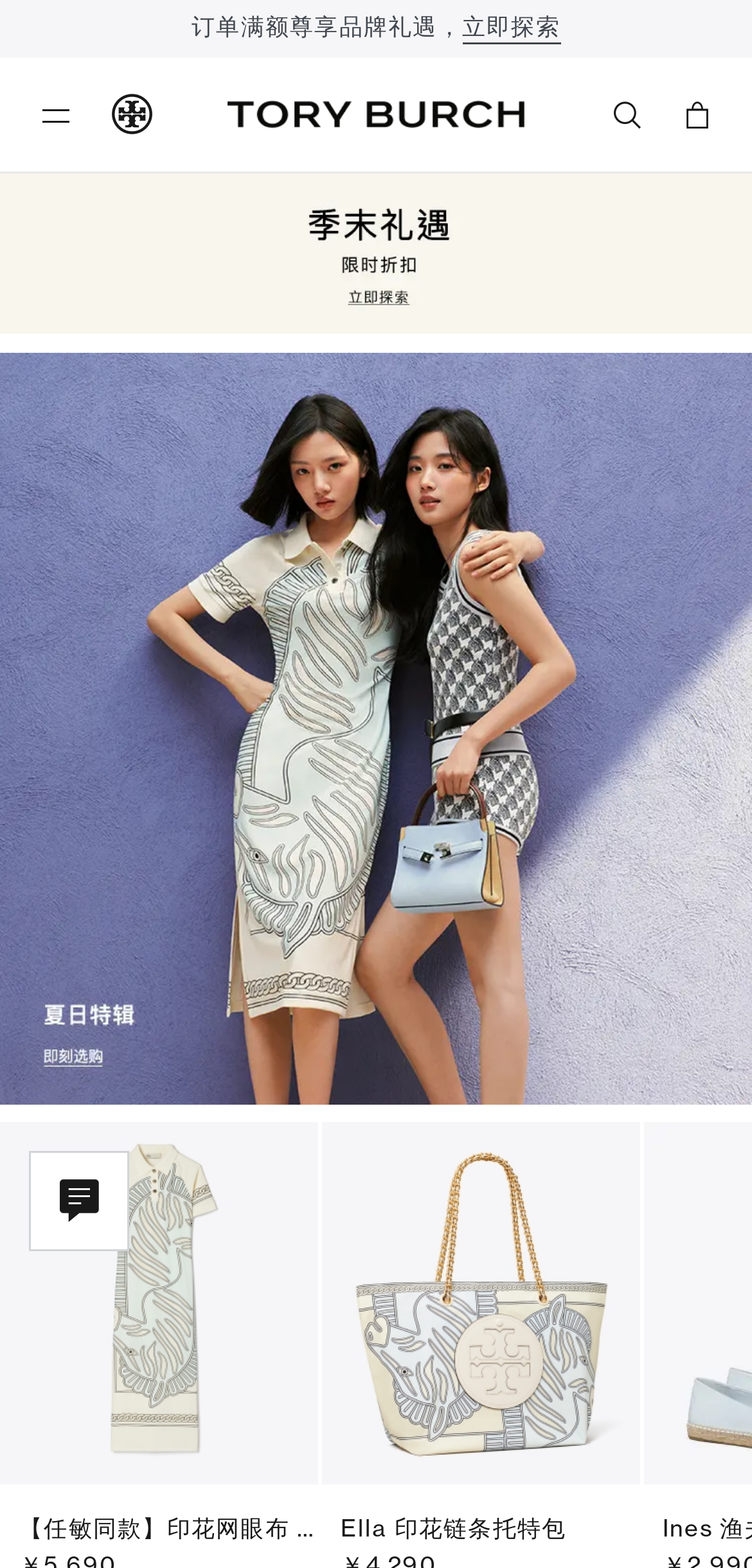What type of product is Ella 印花链条托特包?
Please answer the question with as much detail and depth as you can.

The text 'Ella 印花链条托特包' suggests that it is a type of handbag, as '托特包' is a Chinese term for handbag or tote bag.